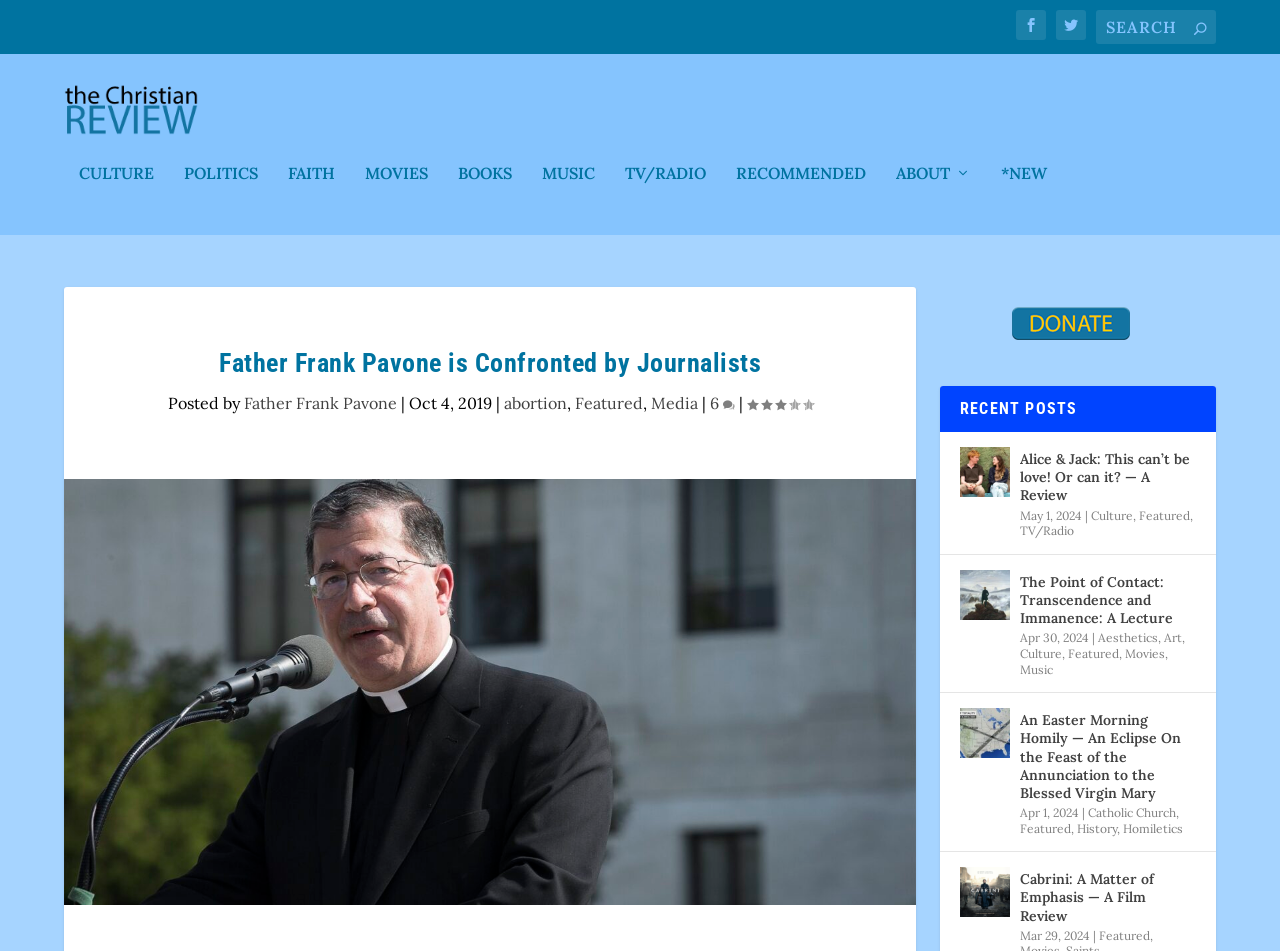Identify and provide the main heading of the webpage.

Father Frank Pavone is Confronted by Journalists